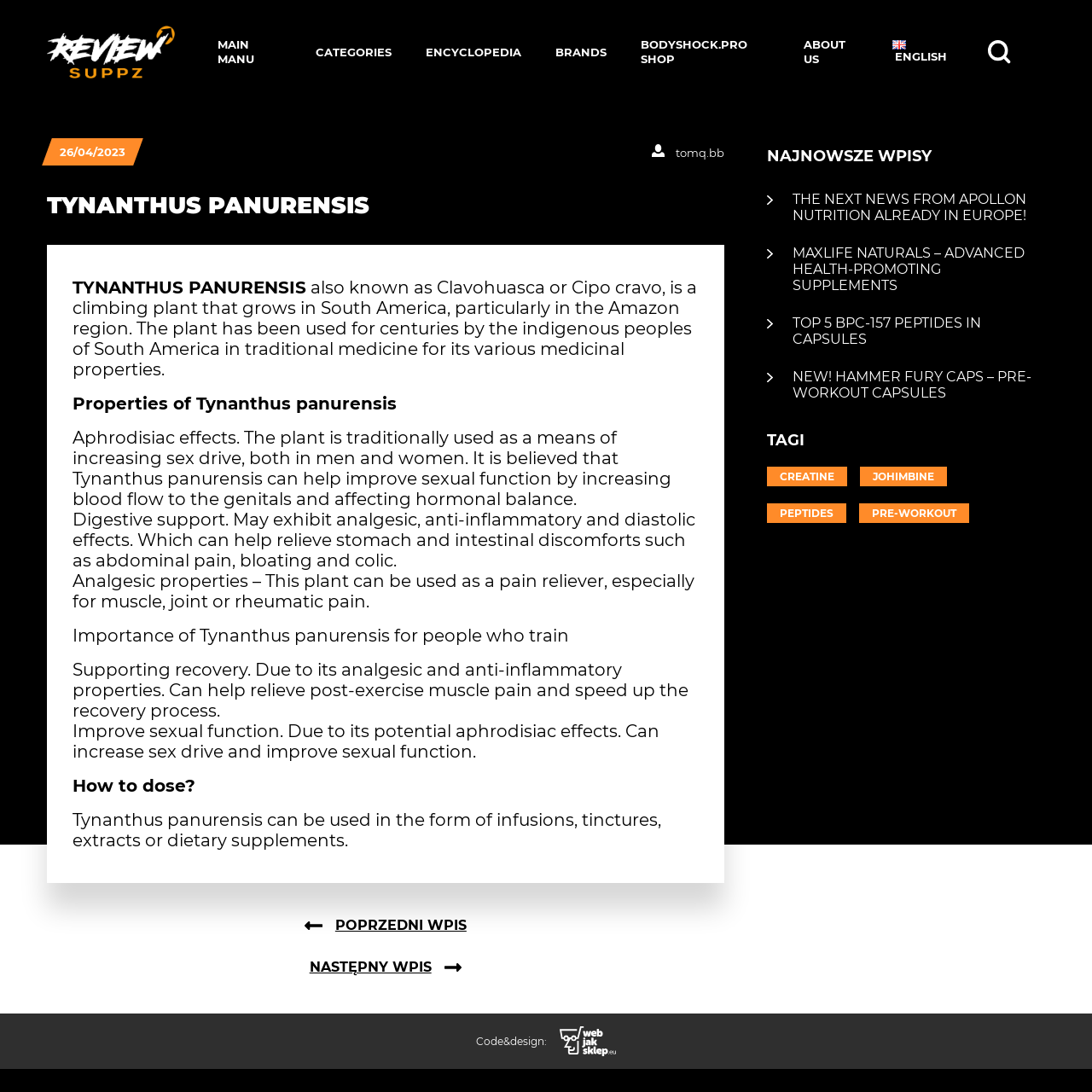Produce a meticulous description of the webpage.

This webpage is about Tynanthus Panurensis, a climbing plant with medicinal properties. At the top, there is a header section with a logo and several links to main menu items, including "MAIN MENU", "CATEGORIES", "ENCYCLOPEDIA", "BRANDS", "BODYSHOCK.PRO SHOP", "ABOUT US", and "ENGLISH". 

Below the header, there is a main content area that takes up most of the page. It starts with an article section that displays the title "TYNANTHUS PANURENSIS" in a large font. The article section also includes a date "26/04/2023" and a username "tomq.bb". 

The main content of the article is divided into several sections, each describing a different property of Tynanthus Panurensis, such as its aphrodisiac effects, digestive support, analgesic properties, and importance for people who train. Each section has a heading and a paragraph of text that explains the property in detail.

At the bottom of the article section, there are two links to navigate to the previous or next article. 

To the right of the article section, there is a complementary section that displays a heading "NAJNOWSZE WPISY" (which means "LATEST ENTRIES" in Polish) and lists several links to recent news articles, including "THE NEXT NEWS FROM APOLLON NUTRITION ALREADY IN EUROPE!", "MAXLIFE NATURALS – ADVANCED HEALTH-PROMOTING SUPPLEMENTS", and "TOP 5 BPC-157 PEPTIDES IN CAPSULES". 

Below the complementary section, there is a section that lists several tags, including "CREATINE", "JOHIMBINE", "PEPTIDES", and "PRE-WORKOUT". 

At the very bottom of the page, there is a footer section that displays a copyright notice "Code&design:" and a link to the designer's website.